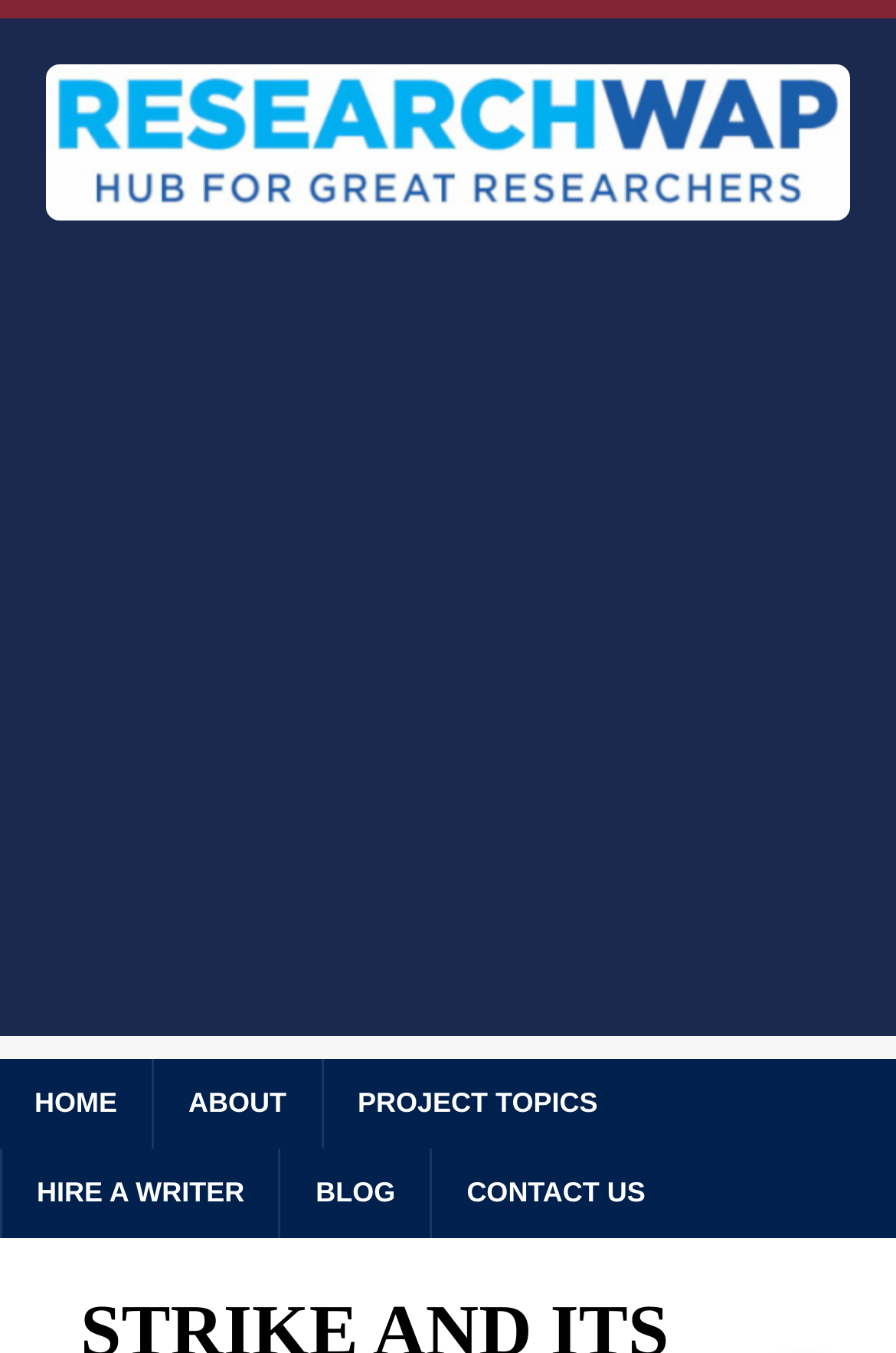What is the position of the 'PROJECT TOPICS' link?
Provide a detailed answer to the question, using the image to inform your response.

I analyzed the bounding box coordinates of the links in the navigation menu and found that the 'PROJECT TOPICS' link has a left coordinate of 0.358, which is the third position from the left.